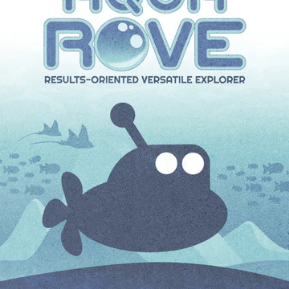What is the expected shipping time for the game?
Analyze the image and deliver a detailed answer to the question.

The expected shipping time for the game can be determined by reading the caption, which states that the game is currently available for pre-order with estimated shipping expected in late September 2024.